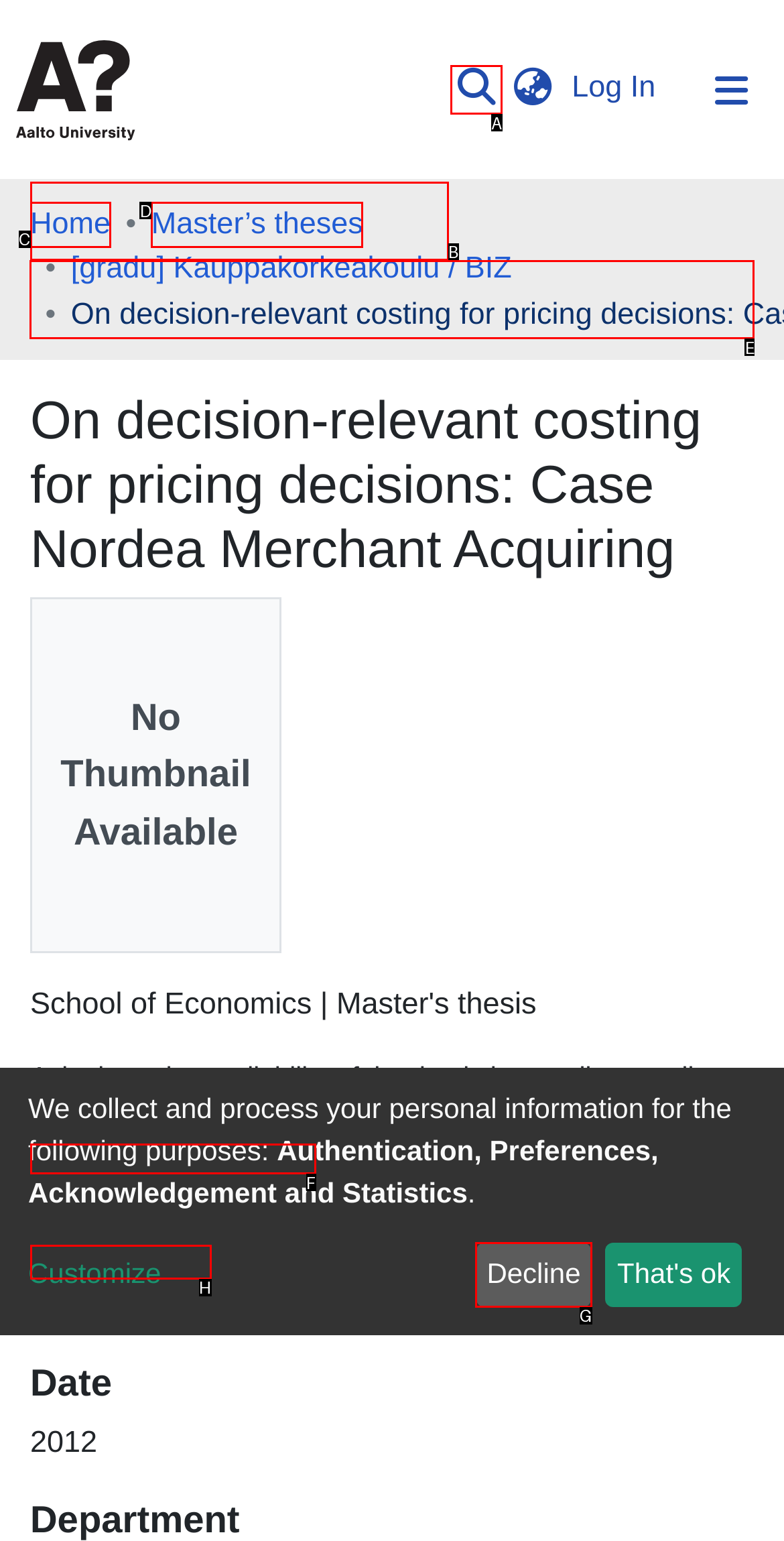Point out which HTML element you should click to fulfill the task: Browse Aaltodoc publication archive.
Provide the option's letter from the given choices.

E